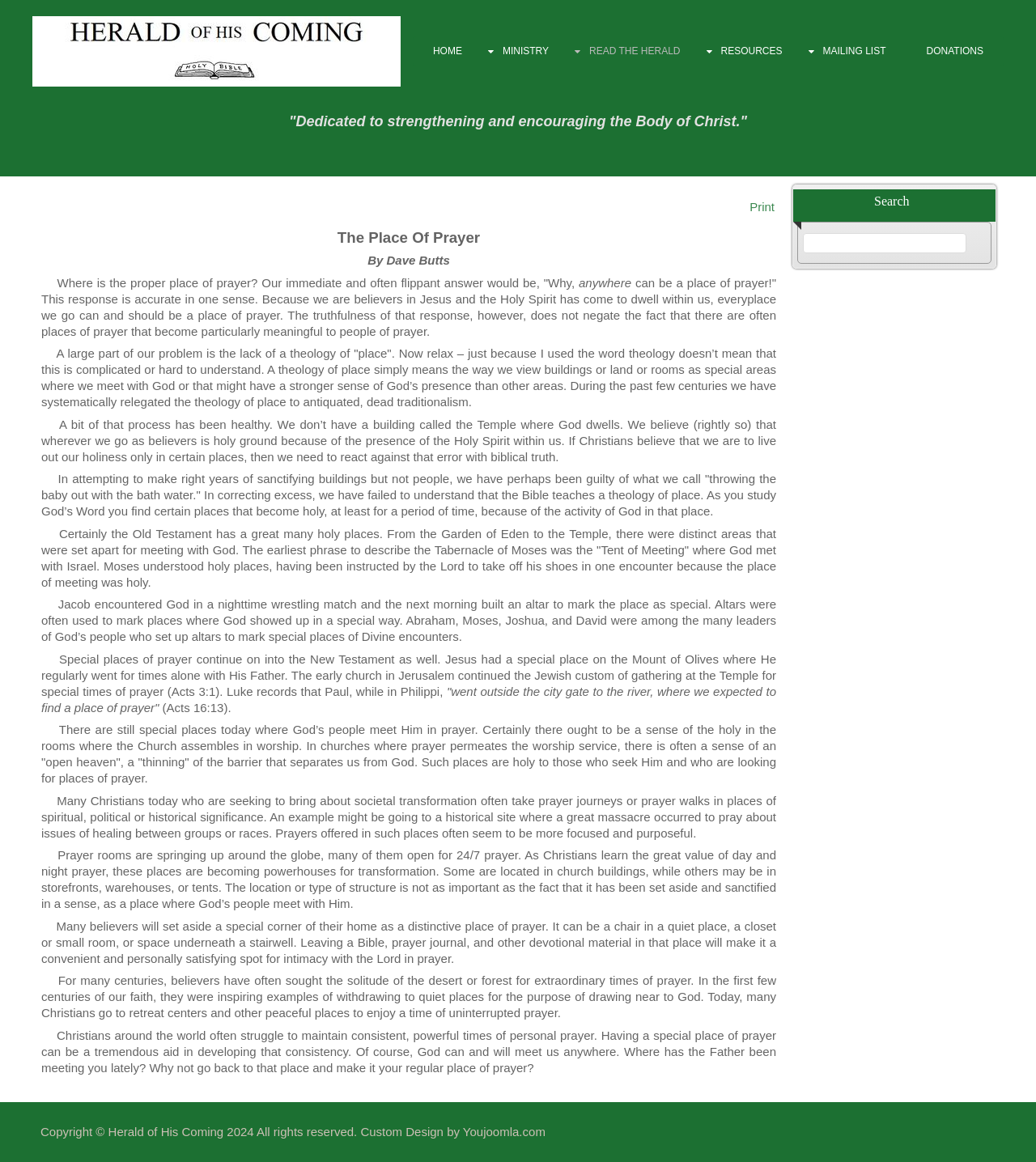Identify the bounding box for the described UI element: "Mobile Tools".

None